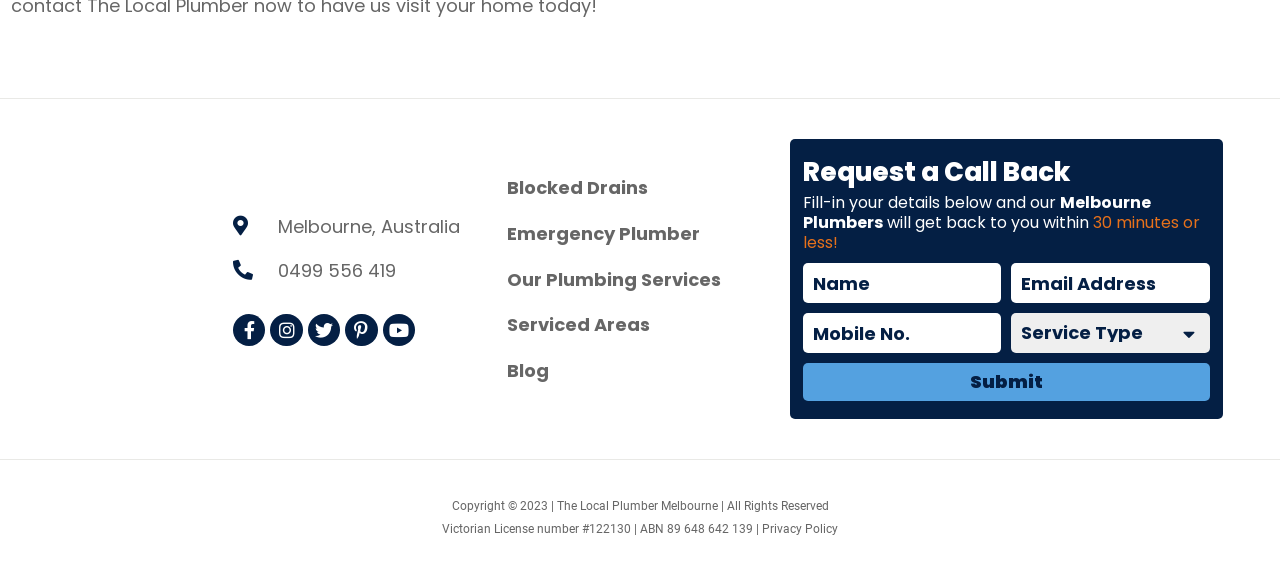Find the bounding box coordinates for the element that must be clicked to complete the instruction: "Click the Blocked Drains link". The coordinates should be four float numbers between 0 and 1, indicated as [left, top, right, bottom].

[0.396, 0.287, 0.567, 0.366]